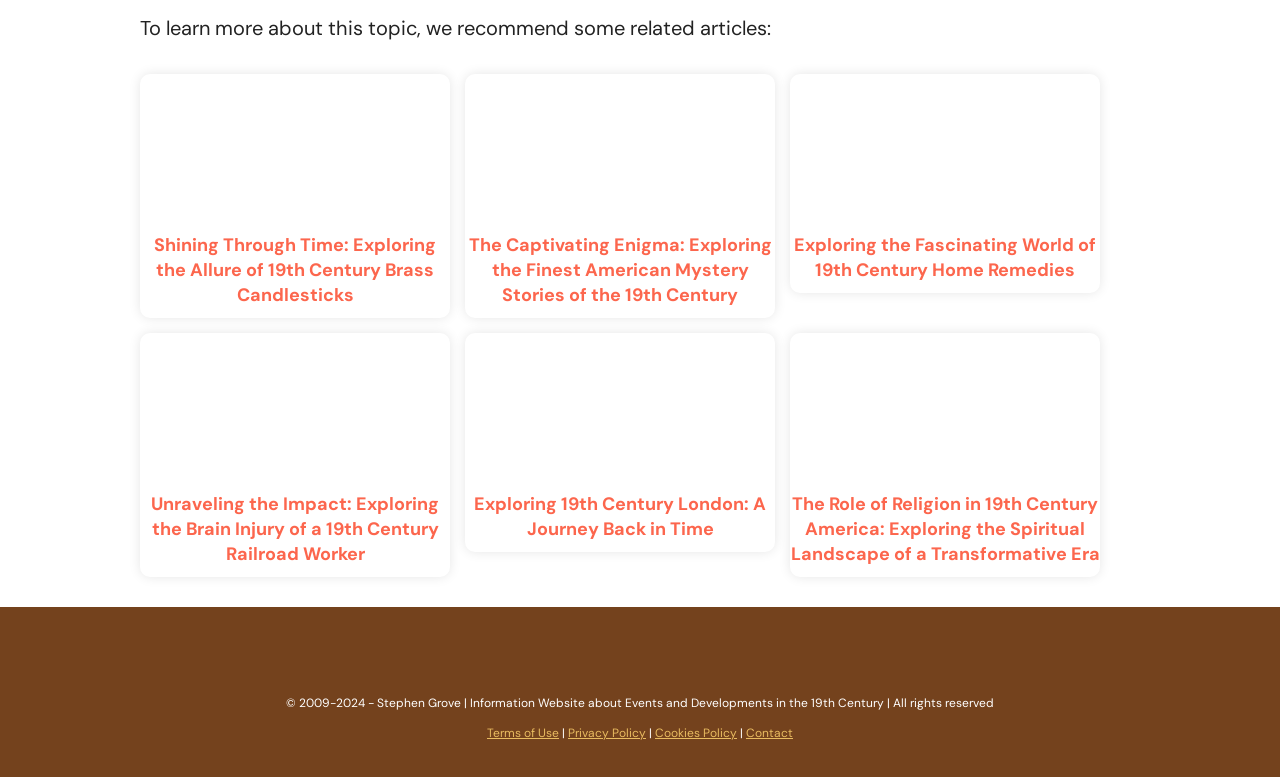Please reply with a single word or brief phrase to the question: 
How many article links are there on the webpage?

5